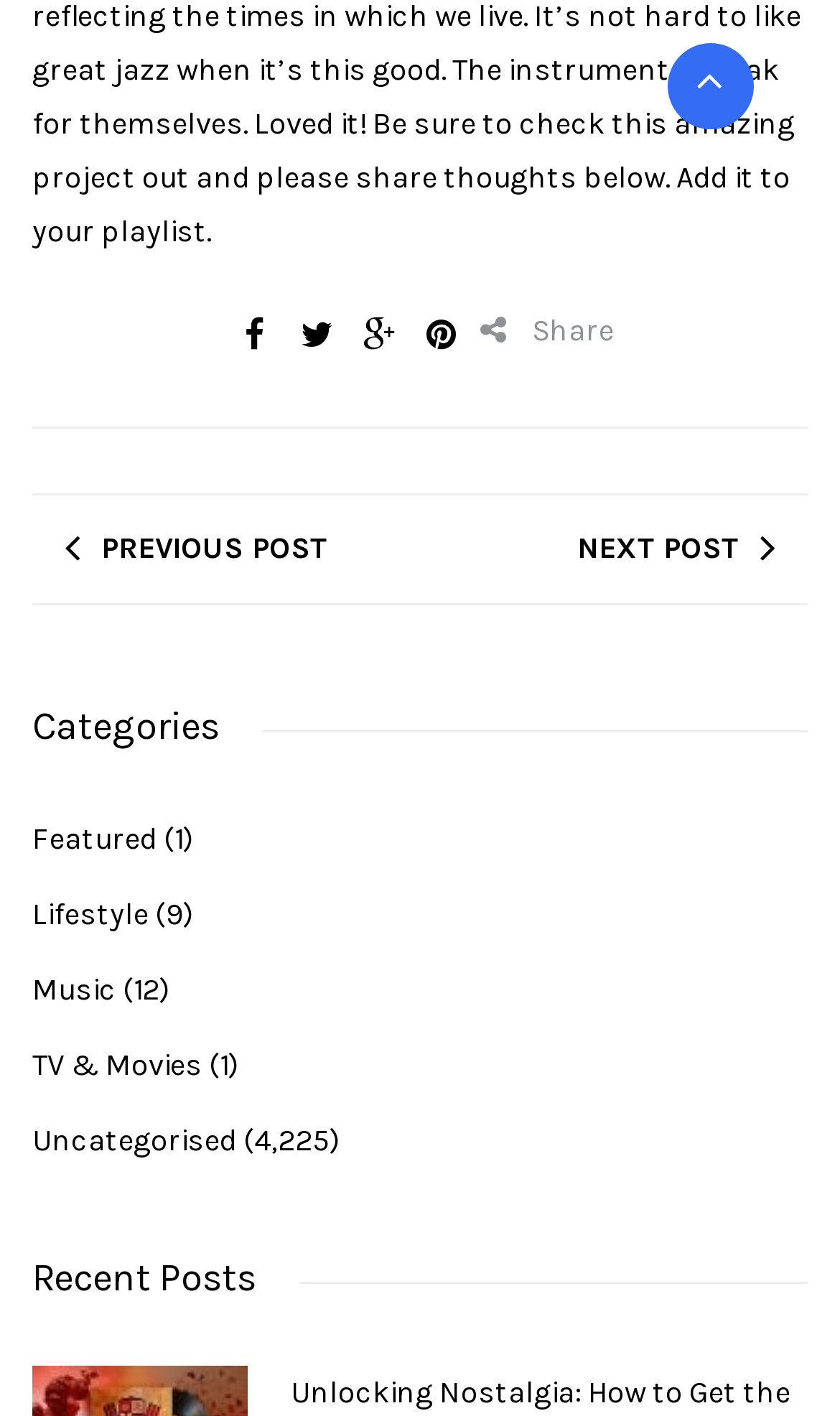Respond with a single word or phrase to the following question:
What is the section below 'Categories'?

List of categories